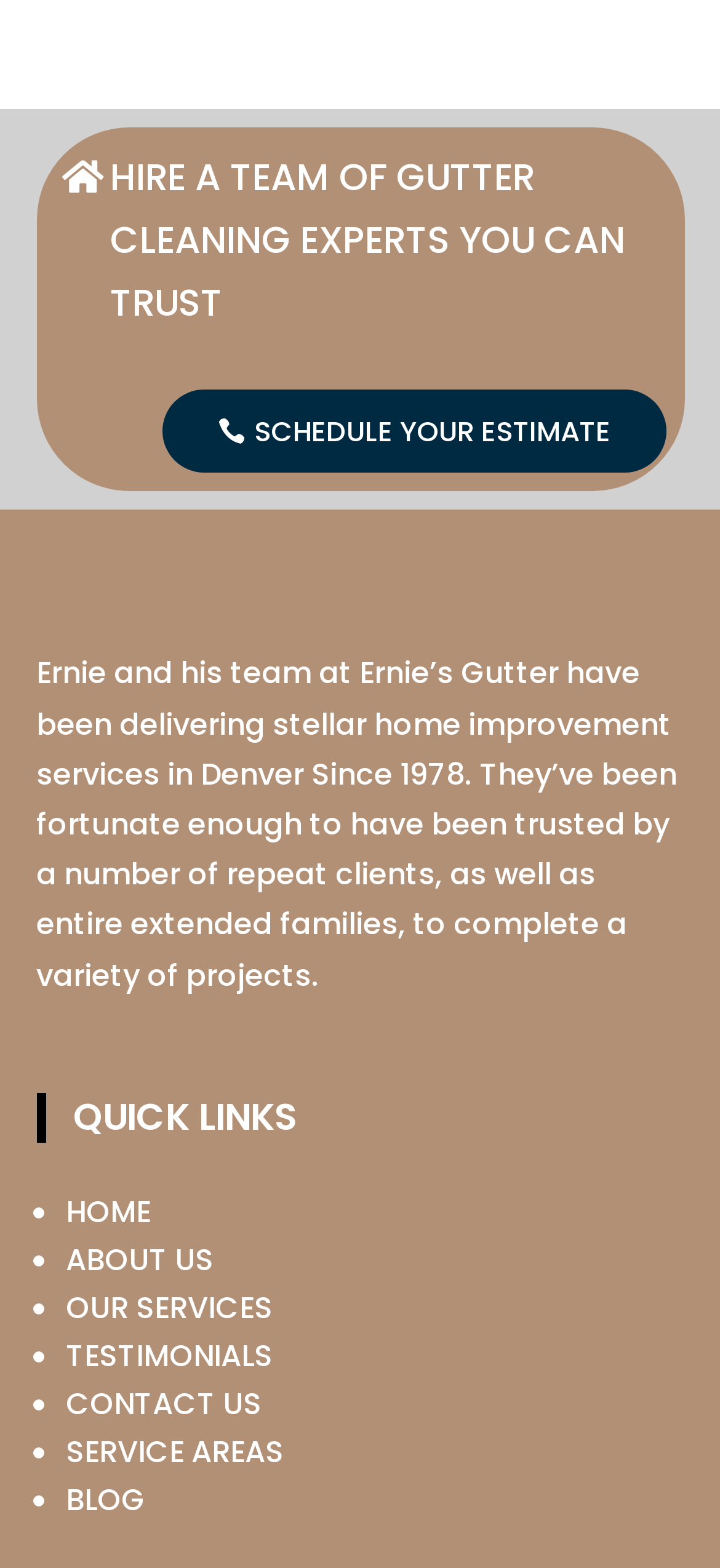How long has the company been in business?
Provide a fully detailed and comprehensive answer to the question.

The company has been in business since 1978, which is mentioned in the static text element 'Ernie and his team at Ernie’s Gutter have been delivering stellar home improvement services in Denver Since 1978.'